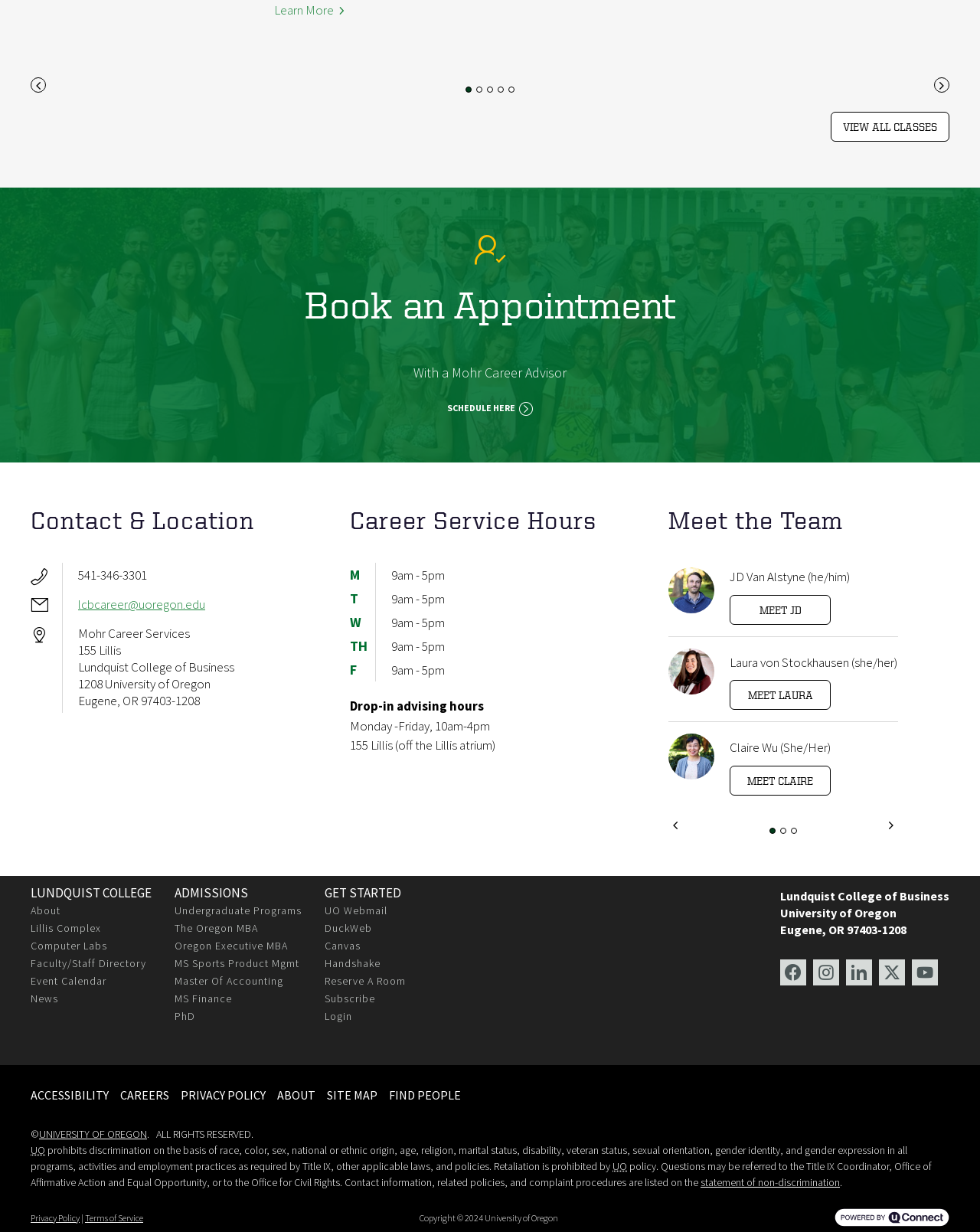How many career advisors are listed on the webpage?
Using the image provided, answer with just one word or phrase.

3